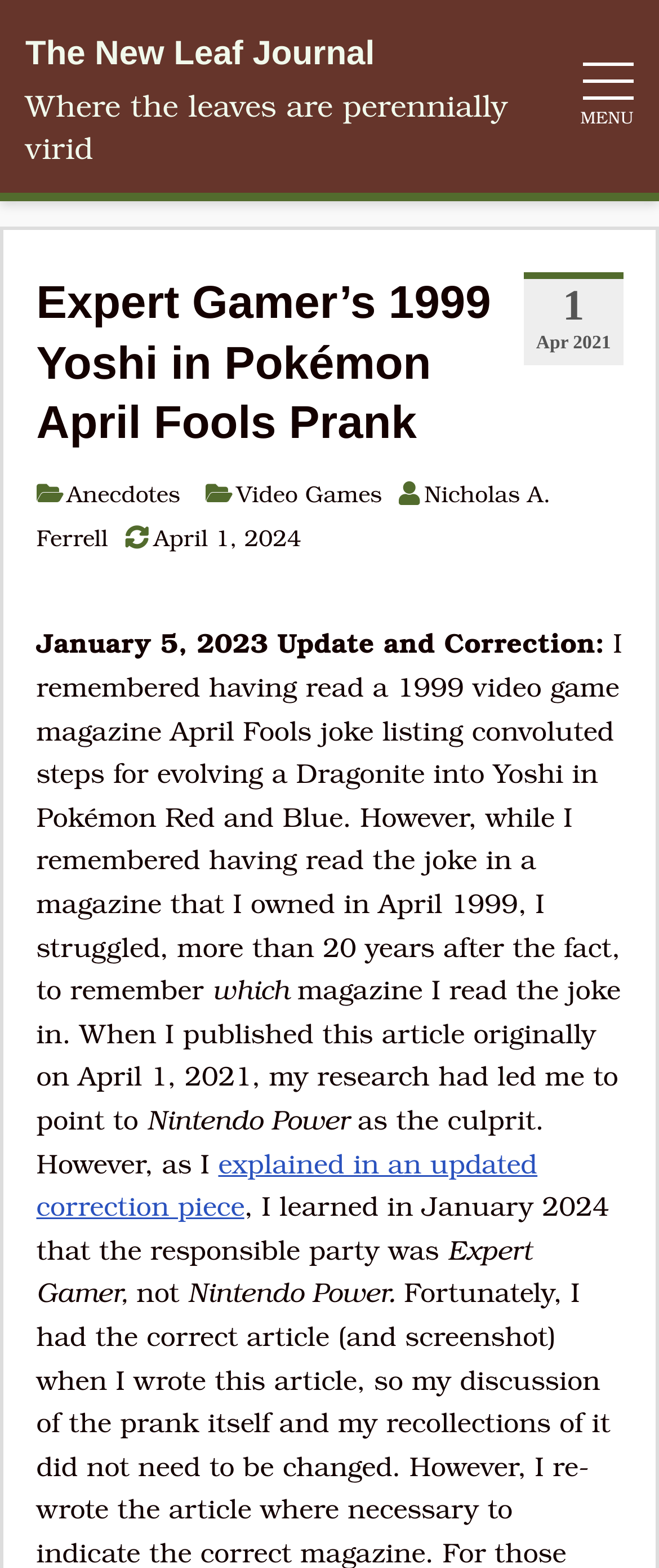Given the element description, predict the bounding box coordinates in the format (top-left x, top-left y, bottom-right x, bottom-right y), using floating point numbers between 0 and 1: Nicholas A. Ferrell

[0.055, 0.31, 0.836, 0.353]